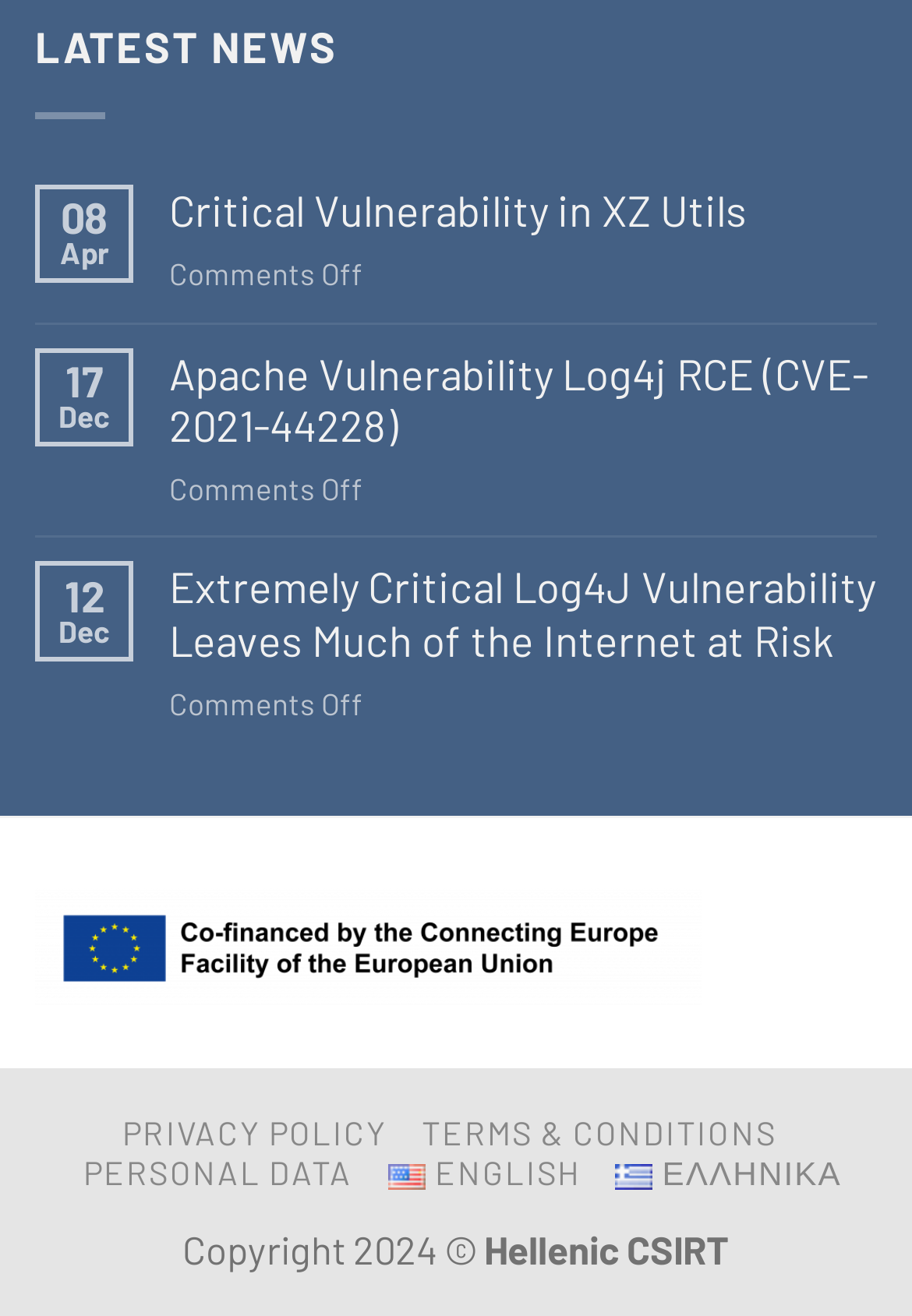Using the element description: "Critical Vulnerability in XZ Utils", determine the bounding box coordinates. The coordinates should be in the format [left, top, right, bottom], with values between 0 and 1.

[0.185, 0.14, 0.962, 0.18]